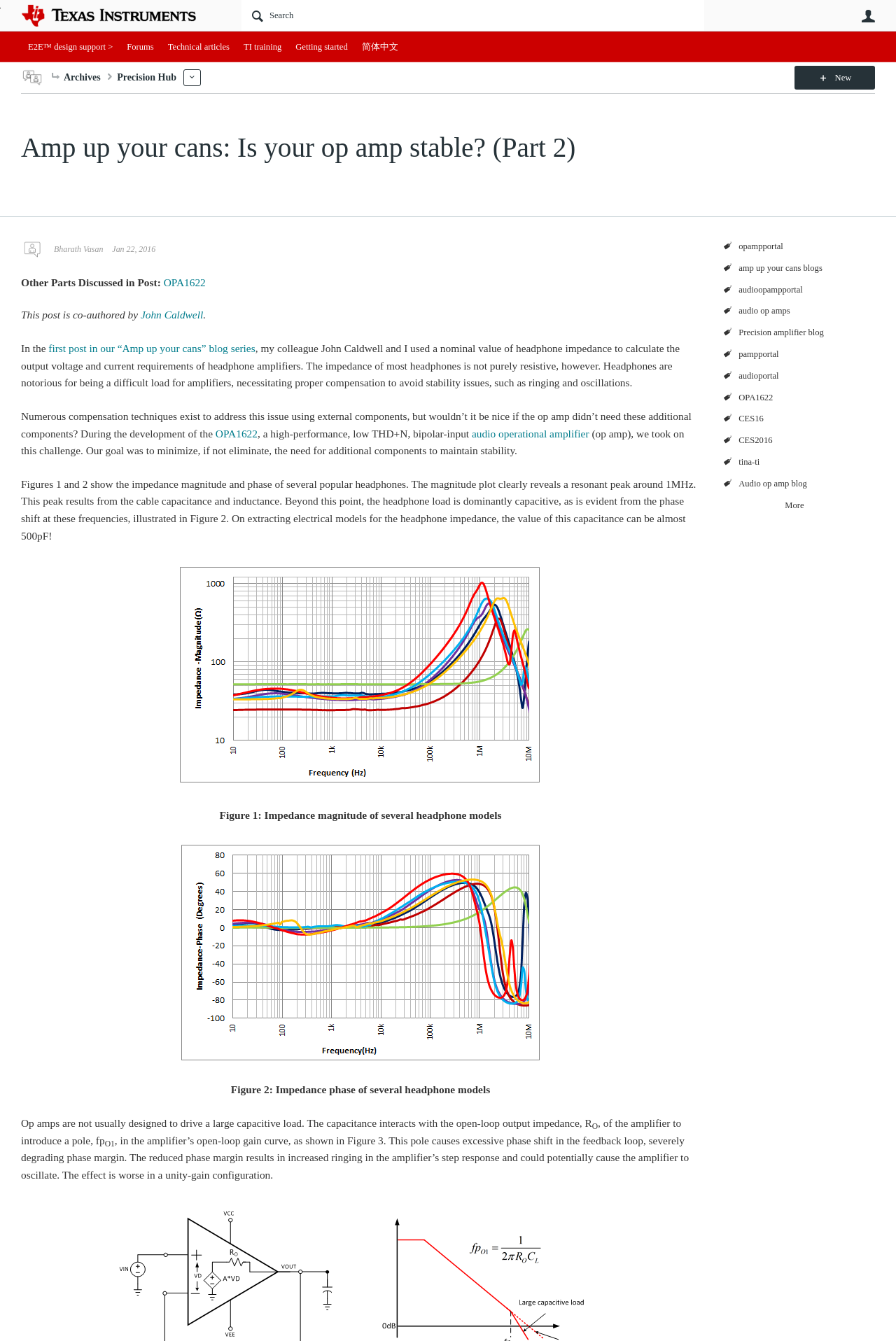How many figures are there in the blog post?
Using the details from the image, give an elaborate explanation to answer the question.

There are three figures in the blog post, which can be seen from the images and captions labeled as 'Figure 1', 'Figure 2', and 'Figure 3'.